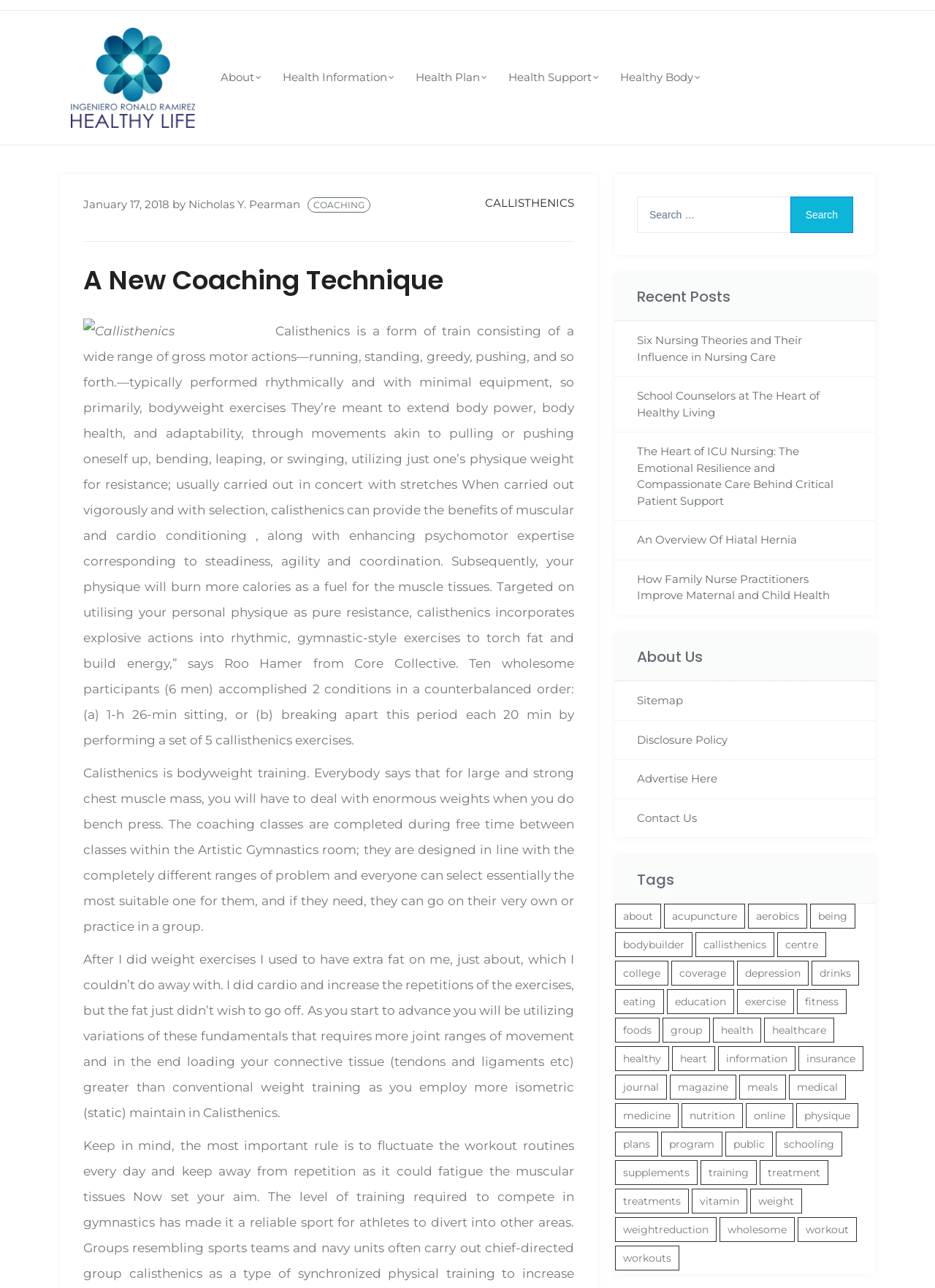Please provide the bounding box coordinates for the UI element as described: "parent_node: Search for: value="Search"". The coordinates must be four floats between 0 and 1, represented as [left, top, right, bottom].

[0.845, 0.153, 0.912, 0.181]